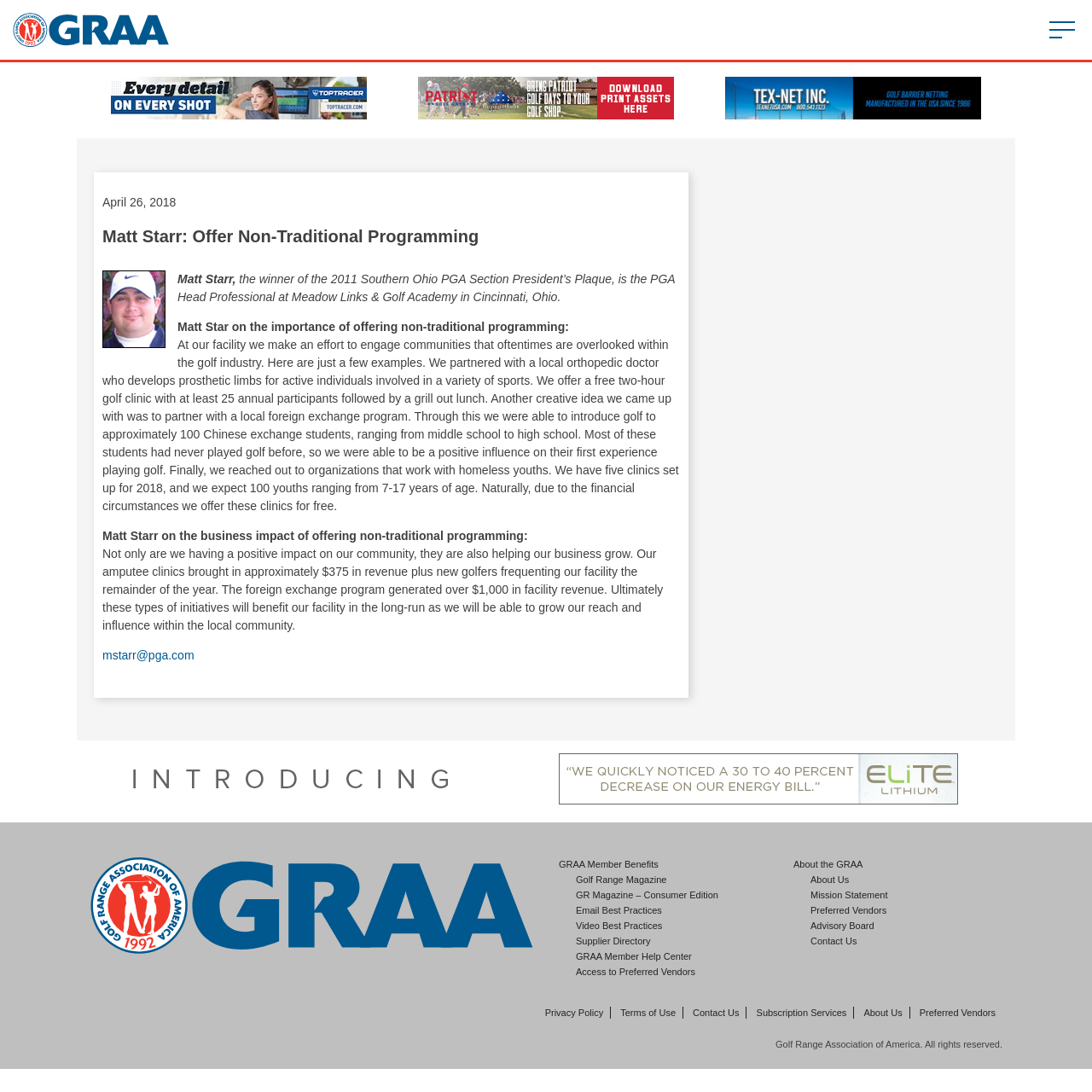Identify the bounding box of the HTML element described as: "mstarr@pga.com".

[0.094, 0.594, 0.178, 0.606]